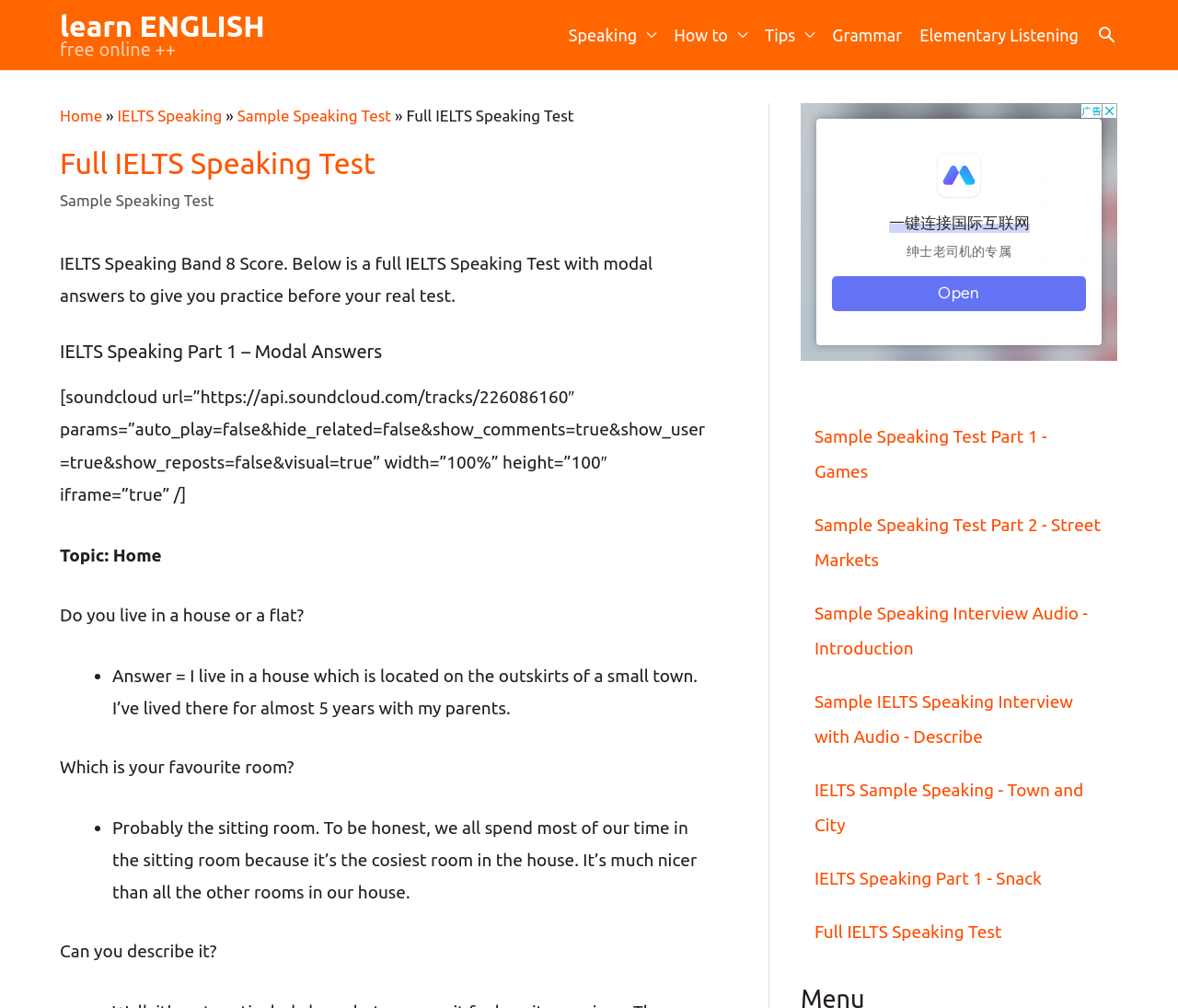Provide a one-word or short-phrase answer to the question:
What is the favourite room of the speaker?

Sitting room